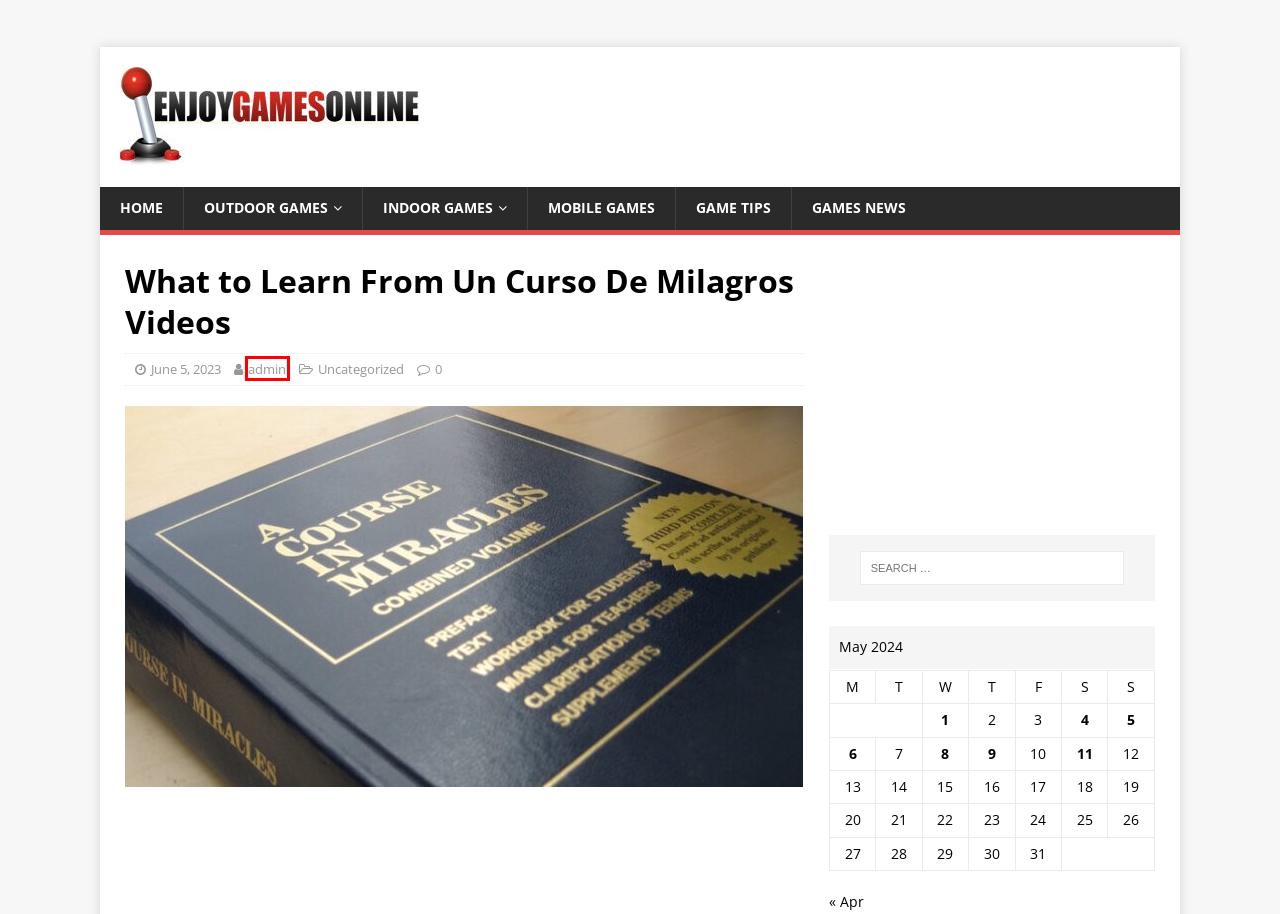A screenshot of a webpage is provided, featuring a red bounding box around a specific UI element. Identify the webpage description that most accurately reflects the new webpage after interacting with the selected element. Here are the candidates:
A. Indoor games ideas, tricks to win - Enjoy games online
B. admin, Author at Game
C. Read & share Games News online at enjoy games online
D. Have Fun by playing outdoor games - Enjoy games online
E. Interesting Mobile games for everyone - Enjoy games online
F. Uncategorized Archives - Game
G. June 2023 - Game
H. Game tips | games tricks | games advice - enjoy games online

B